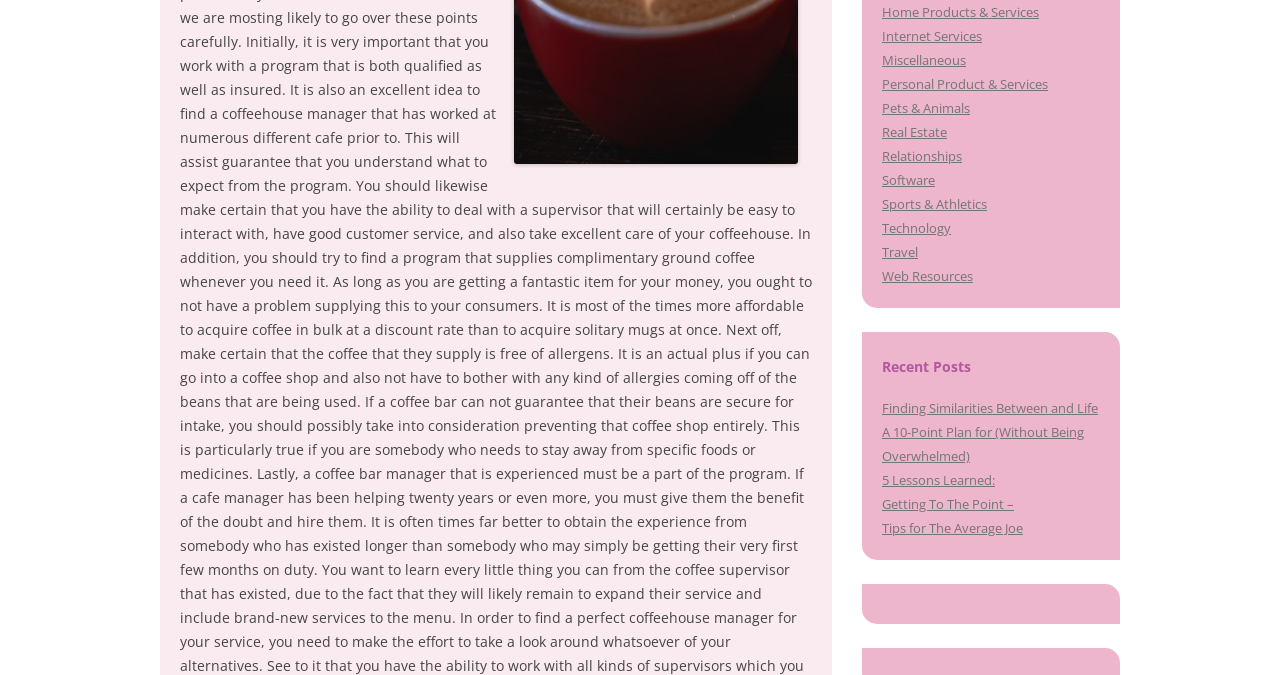Based on the element description: "Software", identify the UI element and provide its bounding box coordinates. Use four float numbers between 0 and 1, [left, top, right, bottom].

[0.689, 0.253, 0.73, 0.28]